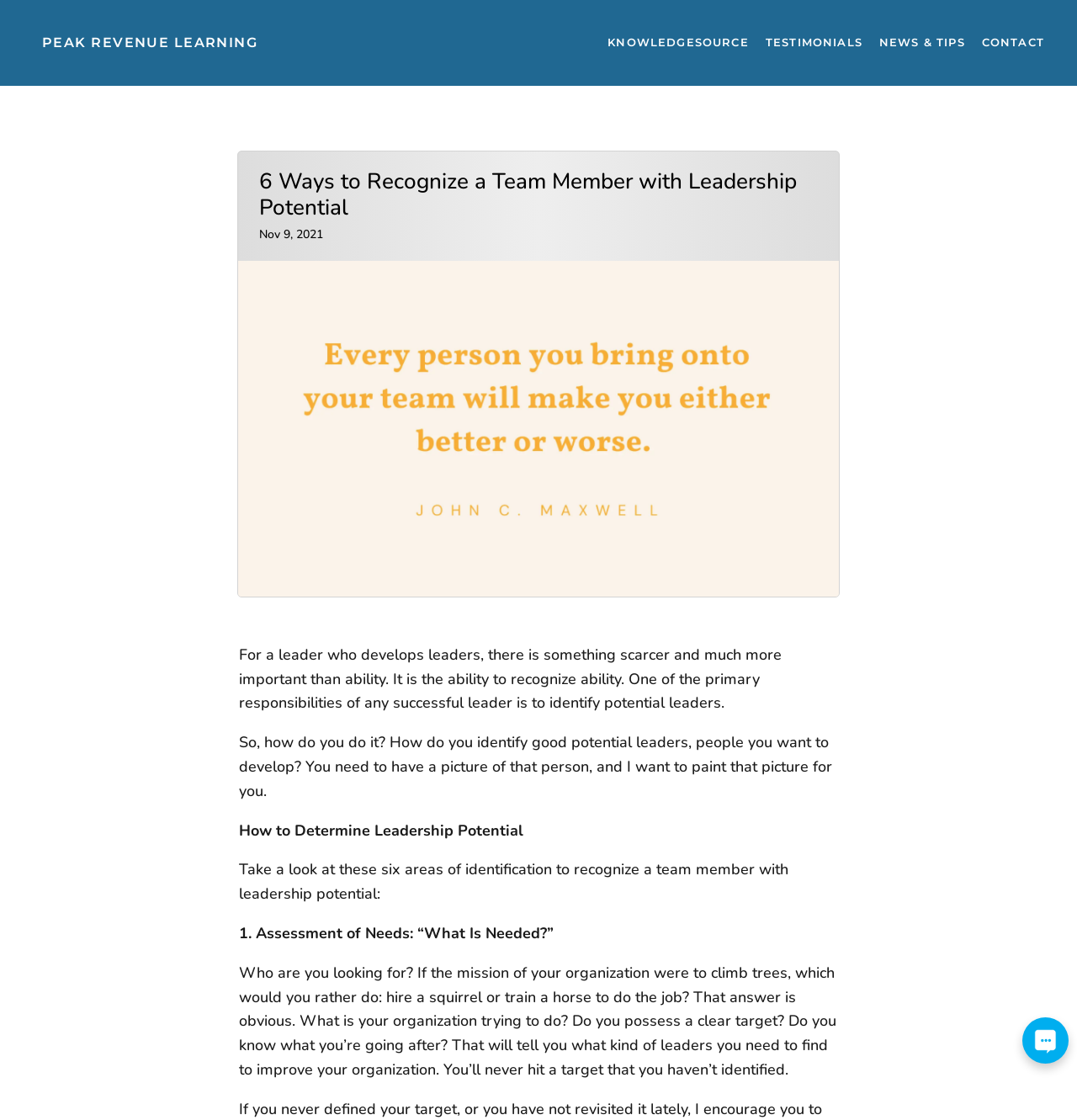What is the first area of identification to recognize a team member with leadership potential?
Answer with a single word or phrase, using the screenshot for reference.

Assessment of Needs